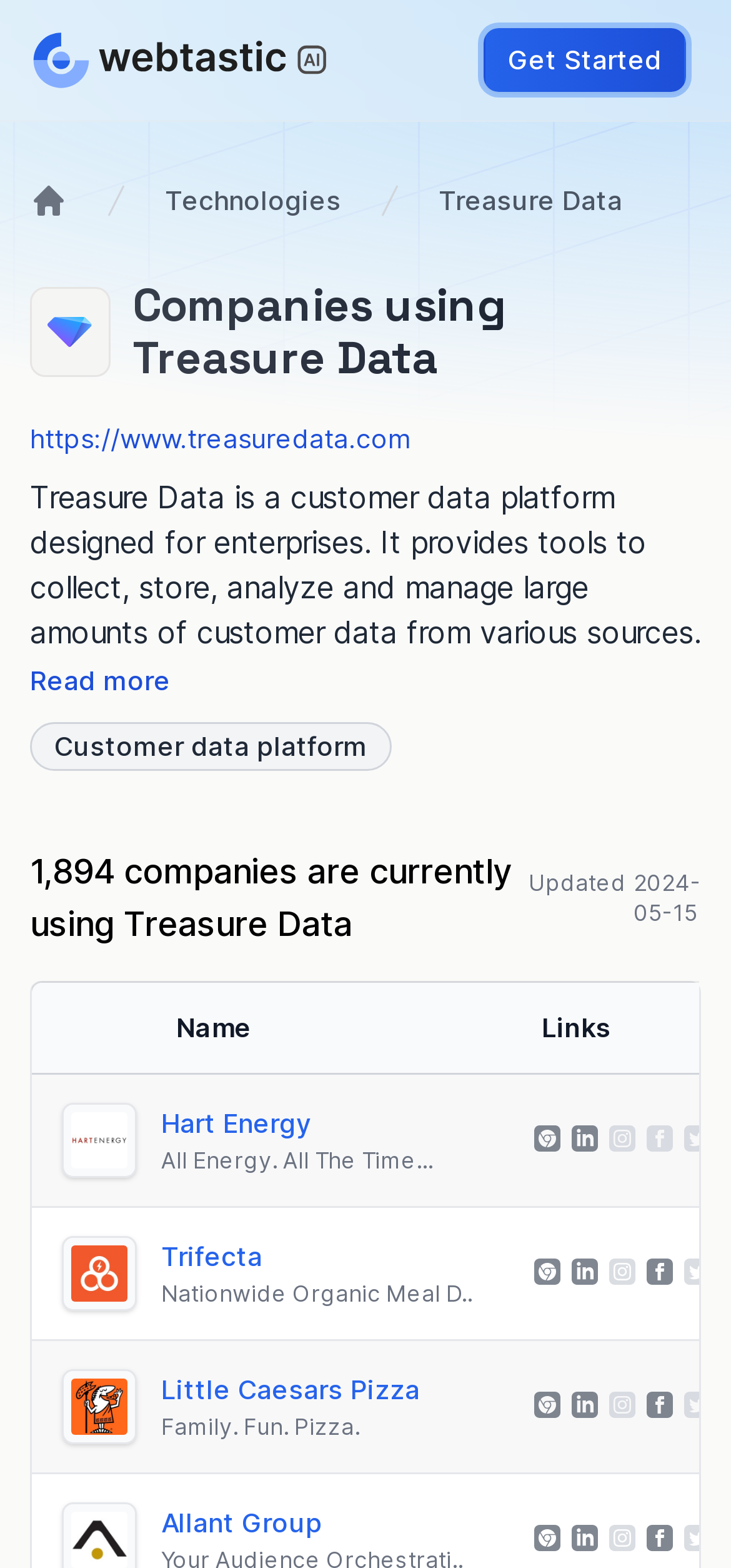Determine the bounding box coordinates of the section I need to click to execute the following instruction: "Read more about Treasure Data". Provide the coordinates as four float numbers between 0 and 1, i.e., [left, top, right, bottom].

[0.041, 0.423, 0.233, 0.444]